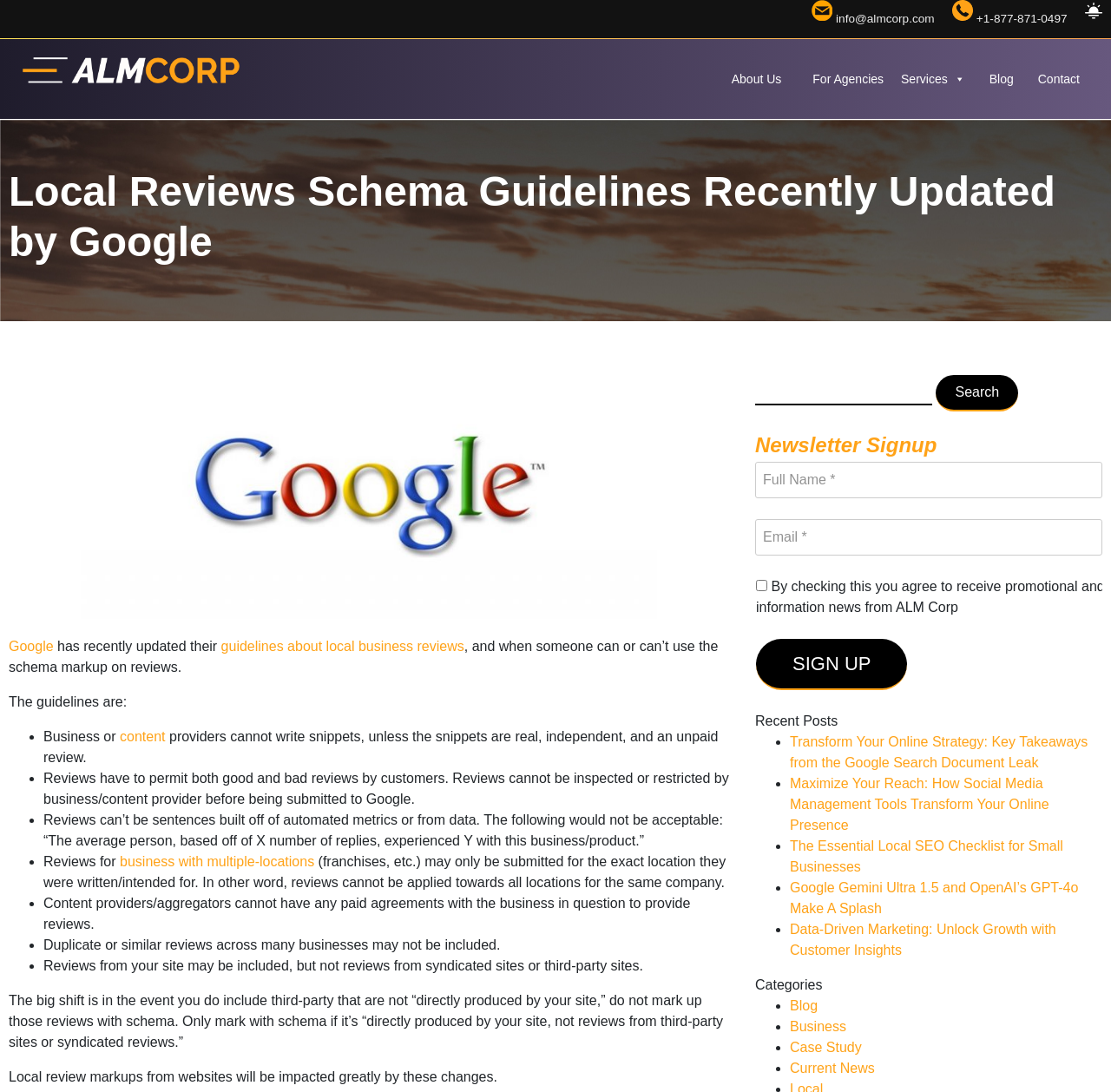Using the element description business with multiple-locations, predict the bounding box coordinates for the UI element. Provide the coordinates in (top-left x, top-left y, bottom-right x, bottom-right y) format with values ranging from 0 to 1.

[0.108, 0.782, 0.283, 0.796]